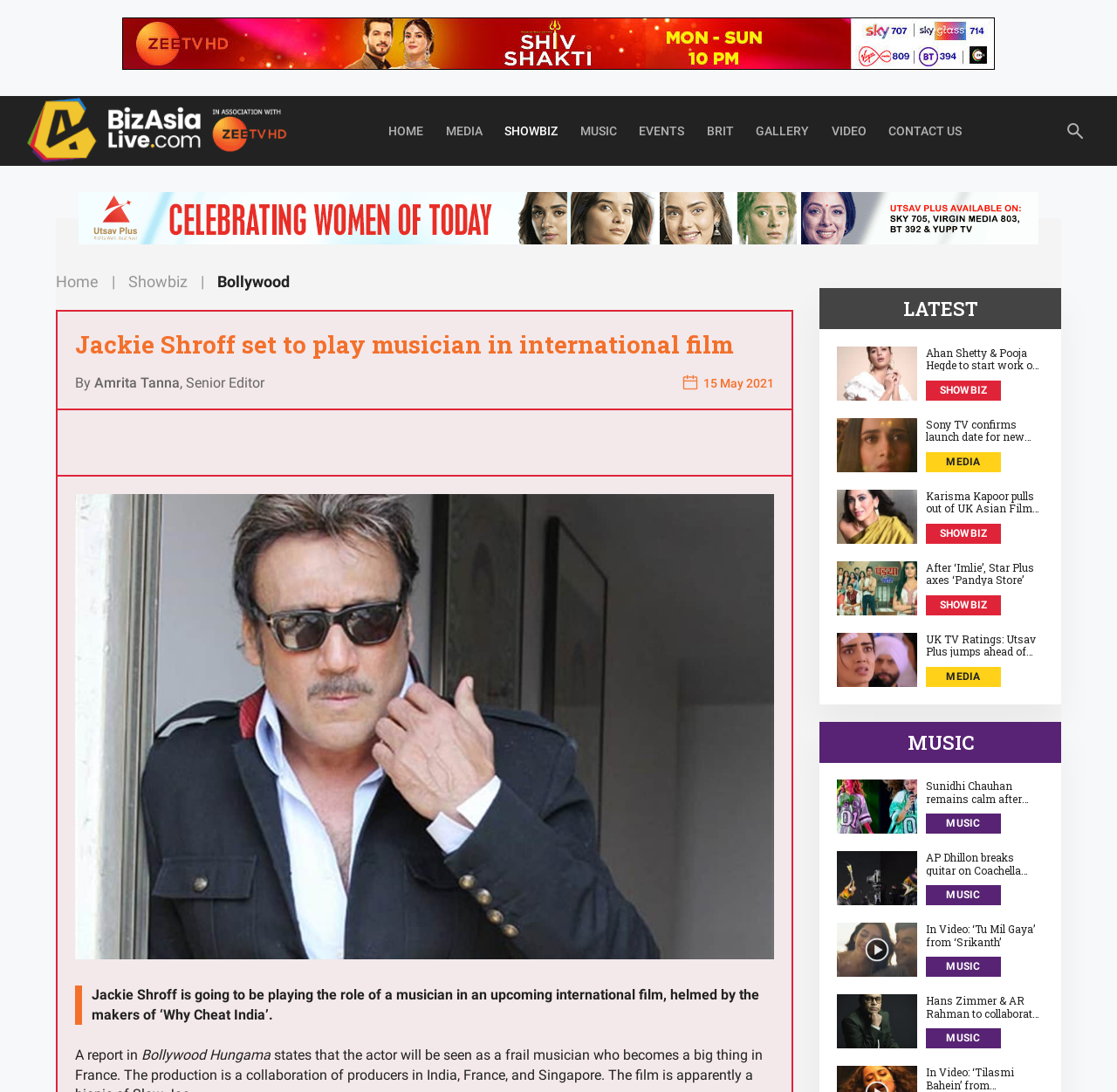Determine the bounding box coordinates for the clickable element to execute this instruction: "Click the 'Home' link". Provide the coordinates as four float numbers between 0 and 1, i.e., [left, top, right, bottom].

None